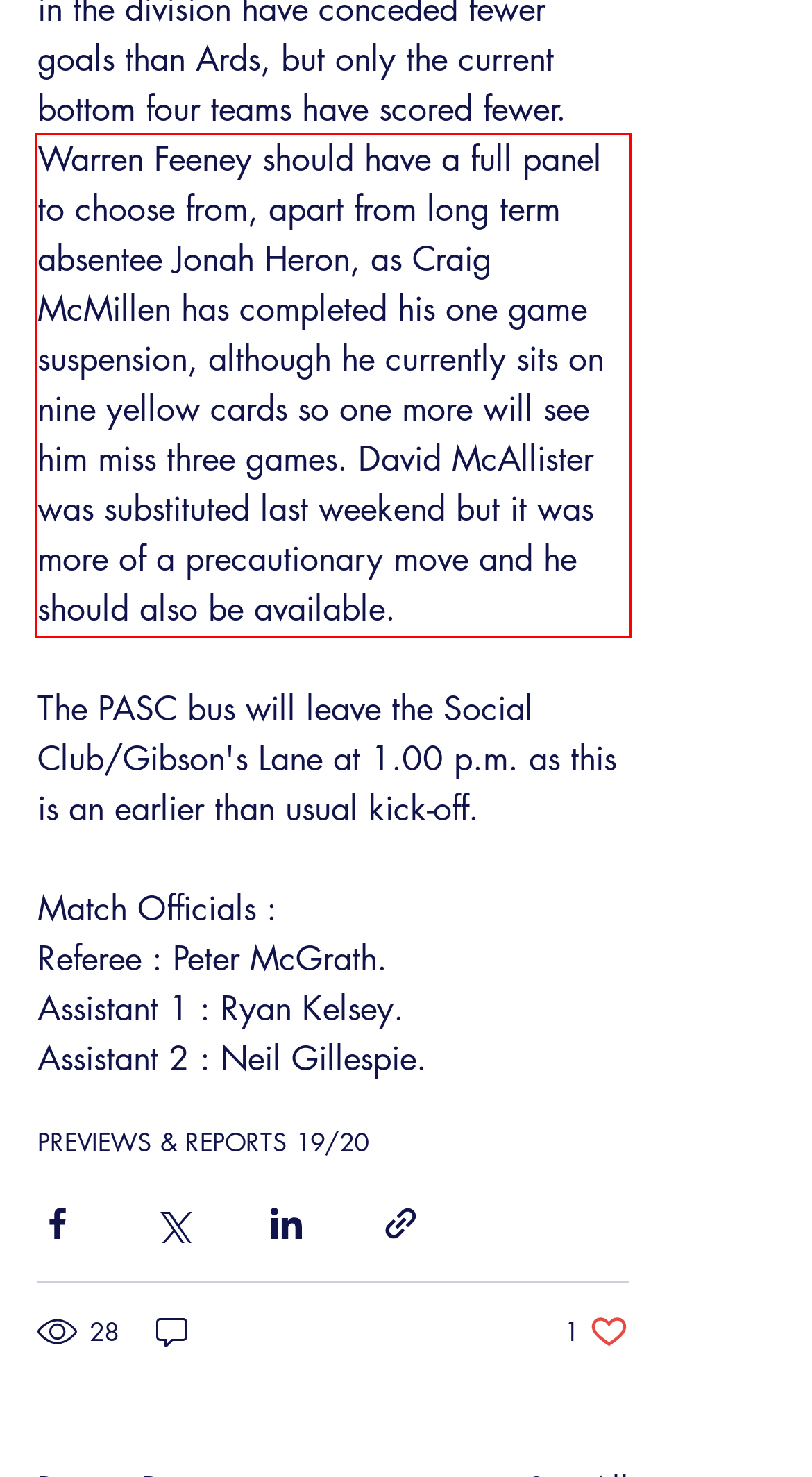Please perform OCR on the text content within the red bounding box that is highlighted in the provided webpage screenshot.

Warren Feeney should have a full panel to choose from, apart from long term absentee Jonah Heron, as Craig McMillen has completed his one game suspension, although he currently sits on nine yellow cards so one more will see him miss three games. David McAllister was substituted last weekend but it was more of a precautionary move and he should also be available.